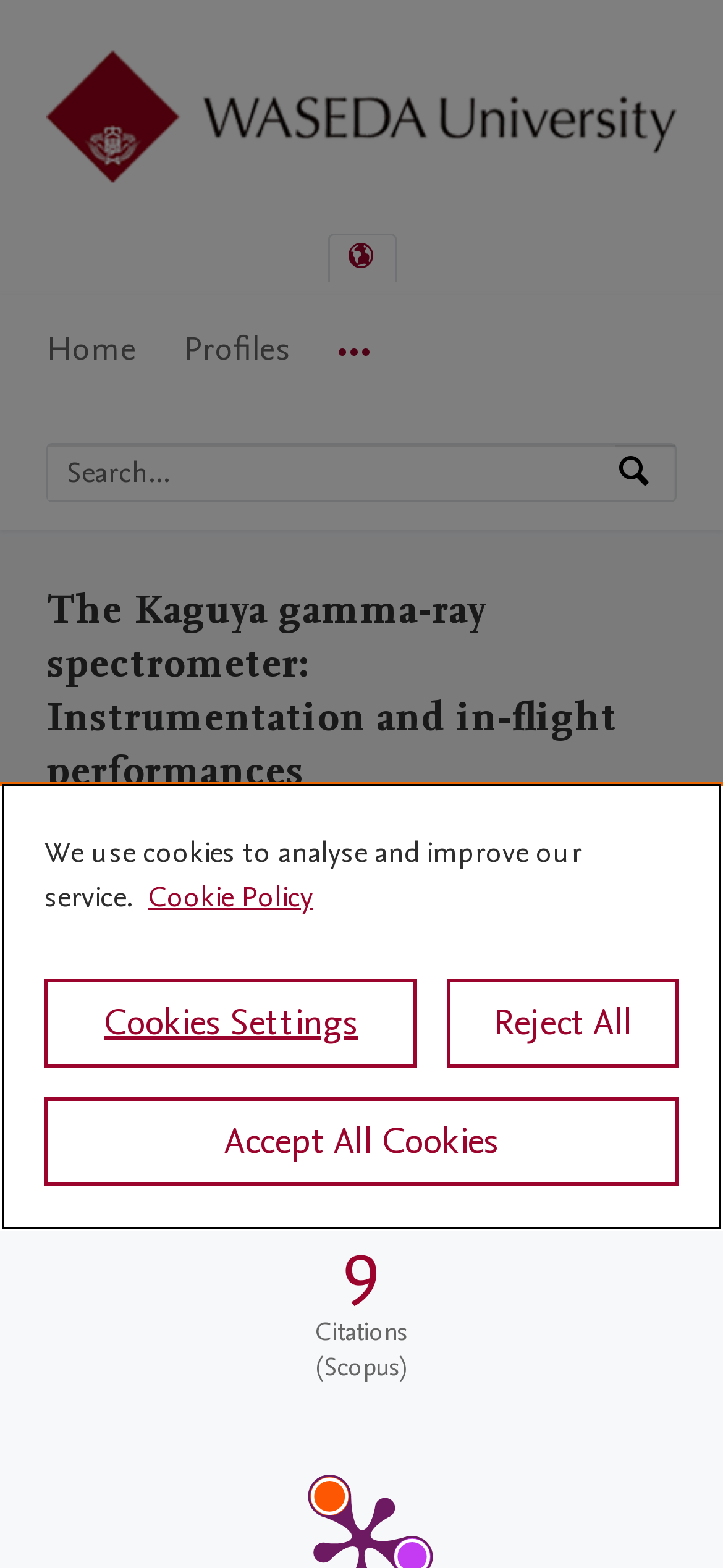Please specify the bounding box coordinates for the clickable region that will help you carry out the instruction: "Select language".

[0.455, 0.151, 0.545, 0.18]